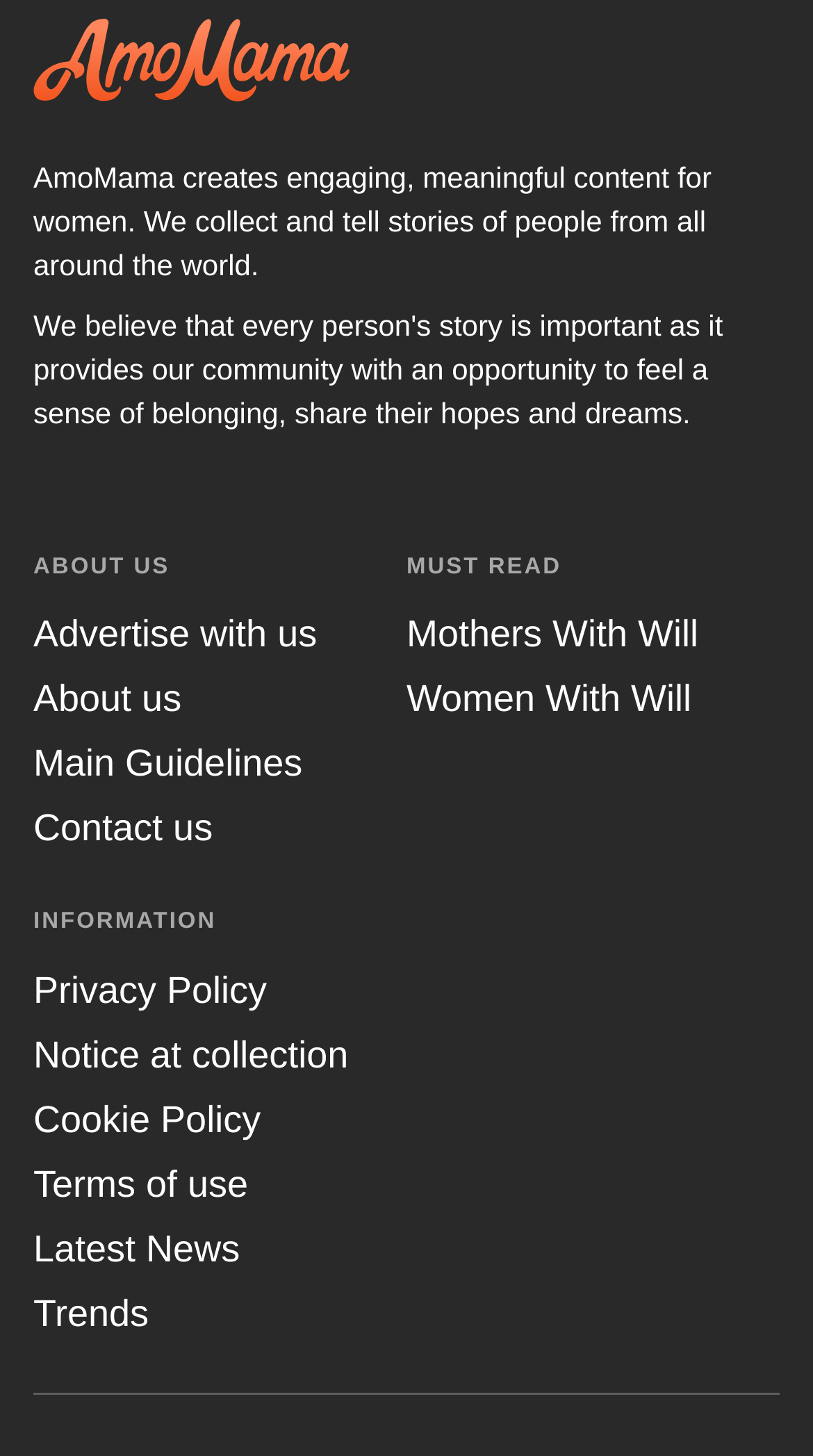Please provide a detailed answer to the question below by examining the image:
How many links are there in the ABOUT US section?

The ABOUT US section can be identified by the StaticText element with the text 'ABOUT US'. Below this element, there are four link elements: 'Advertise with us', 'About us', 'Main Guidelines', and 'Contact us'. Therefore, there are four links in the ABOUT US section.